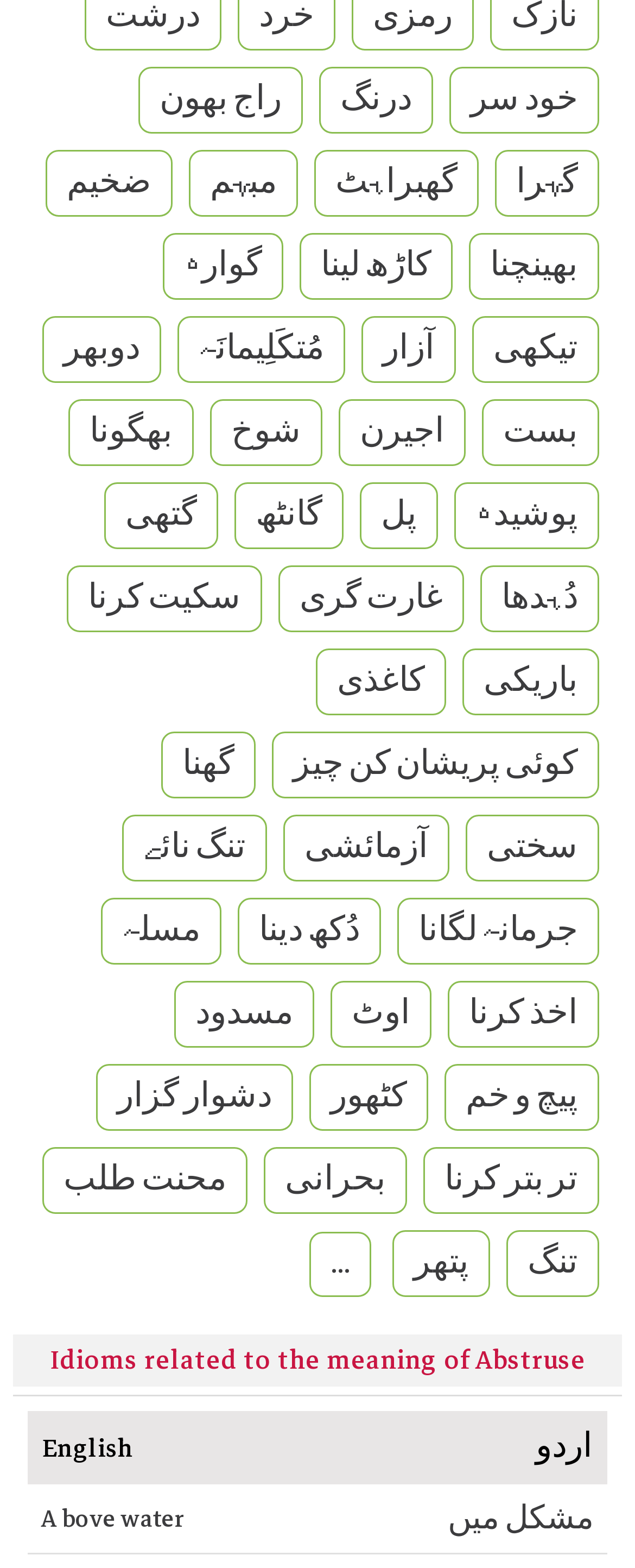Locate the UI element that matches the description جرمانہ لگانا in the webpage screenshot. Return the bounding box coordinates in the format (top-left x, top-left y, bottom-right x, bottom-right y), with values ranging from 0 to 1.

[0.626, 0.573, 0.944, 0.615]